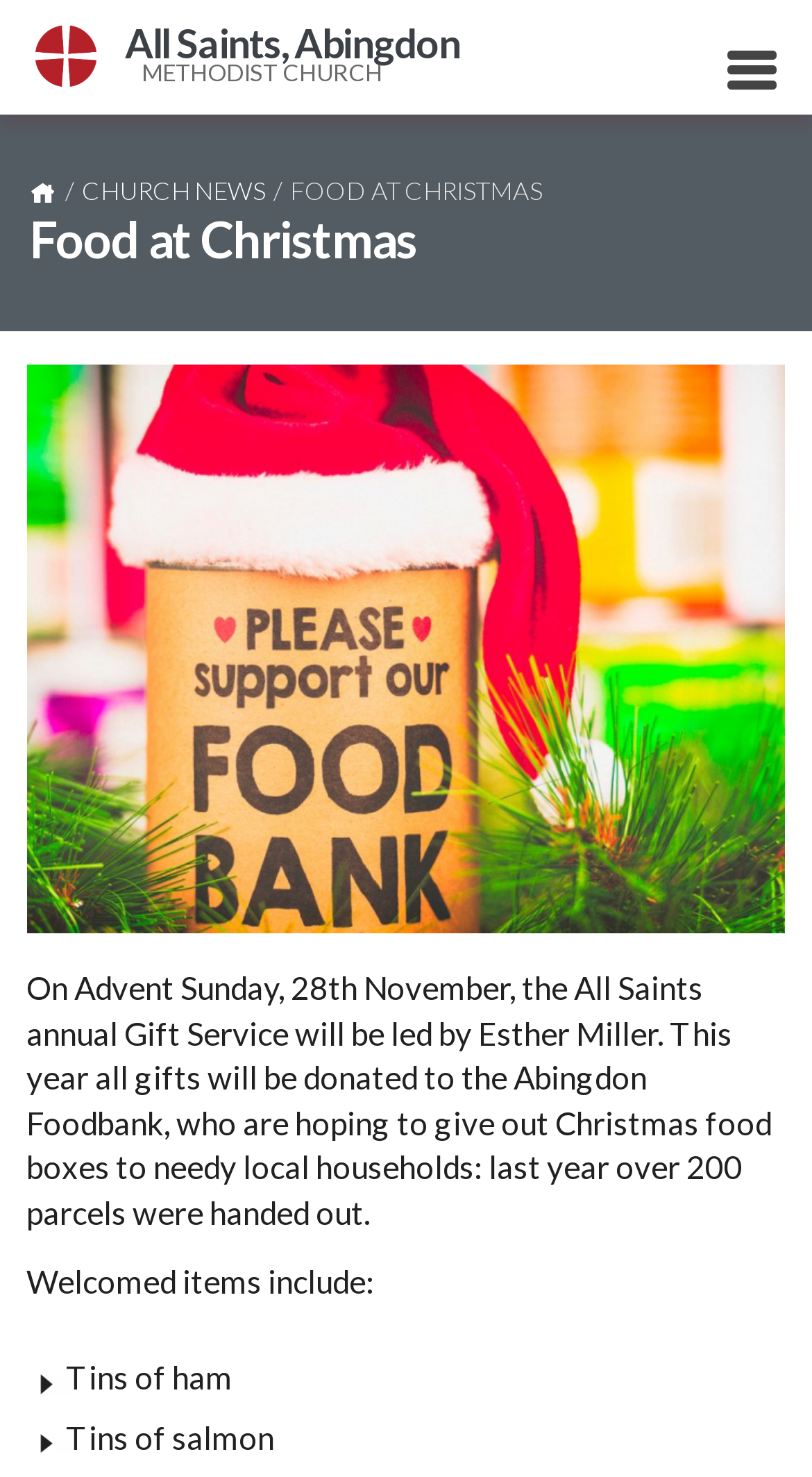Articulate a complete and detailed caption of the webpage elements.

The webpage is about the All Saints Abingdon church's annual Gift Service, which will be led by Esther Miller on Advent Sunday, 28th November. The service aims to support the Abingdon Foodbank, which provides Christmas food boxes to needy local households.

At the top of the page, there is a navigation menu labeled "Menu" on the right side, and the church's logo is displayed on the top left corner. Below the logo, there are links to the "Home" and "CHURCH NEWS" sections, separated by a slash.

The main content of the page is divided into two sections. The first section has a heading "Food at Christmas" and a link to "pleasesupportourfoodbank" with an accompanying image. Below this link, there is a paragraph describing the Gift Service and its purpose.

The second section lists the welcomed items for donation, including "Tins of ham" and "Tins of salmon", which are displayed in a vertical list. These items are positioned below the paragraph describing the Gift Service.